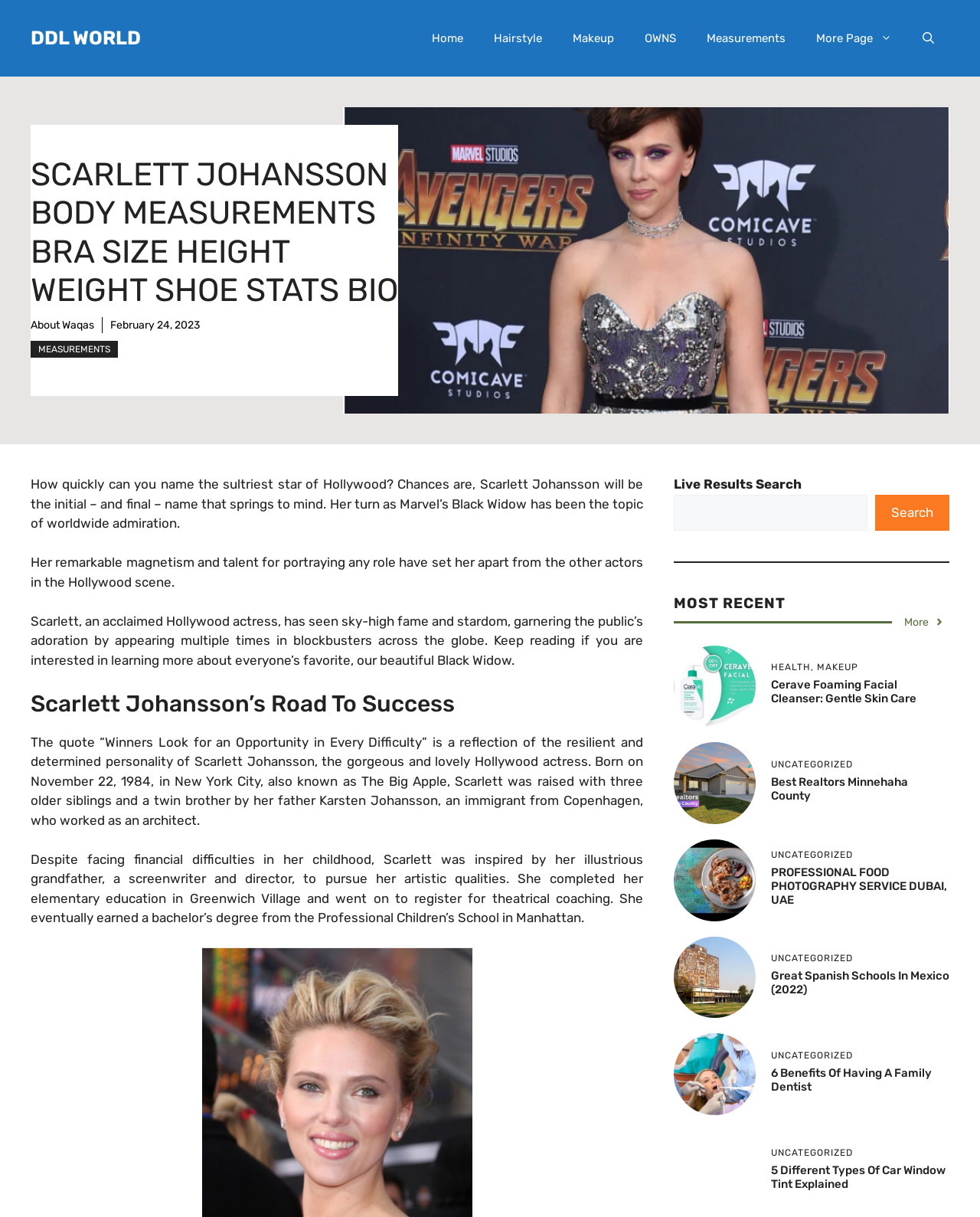What is the topic of the webpage?
Use the screenshot to answer the question with a single word or phrase.

Scarlett Johansson's body measurements